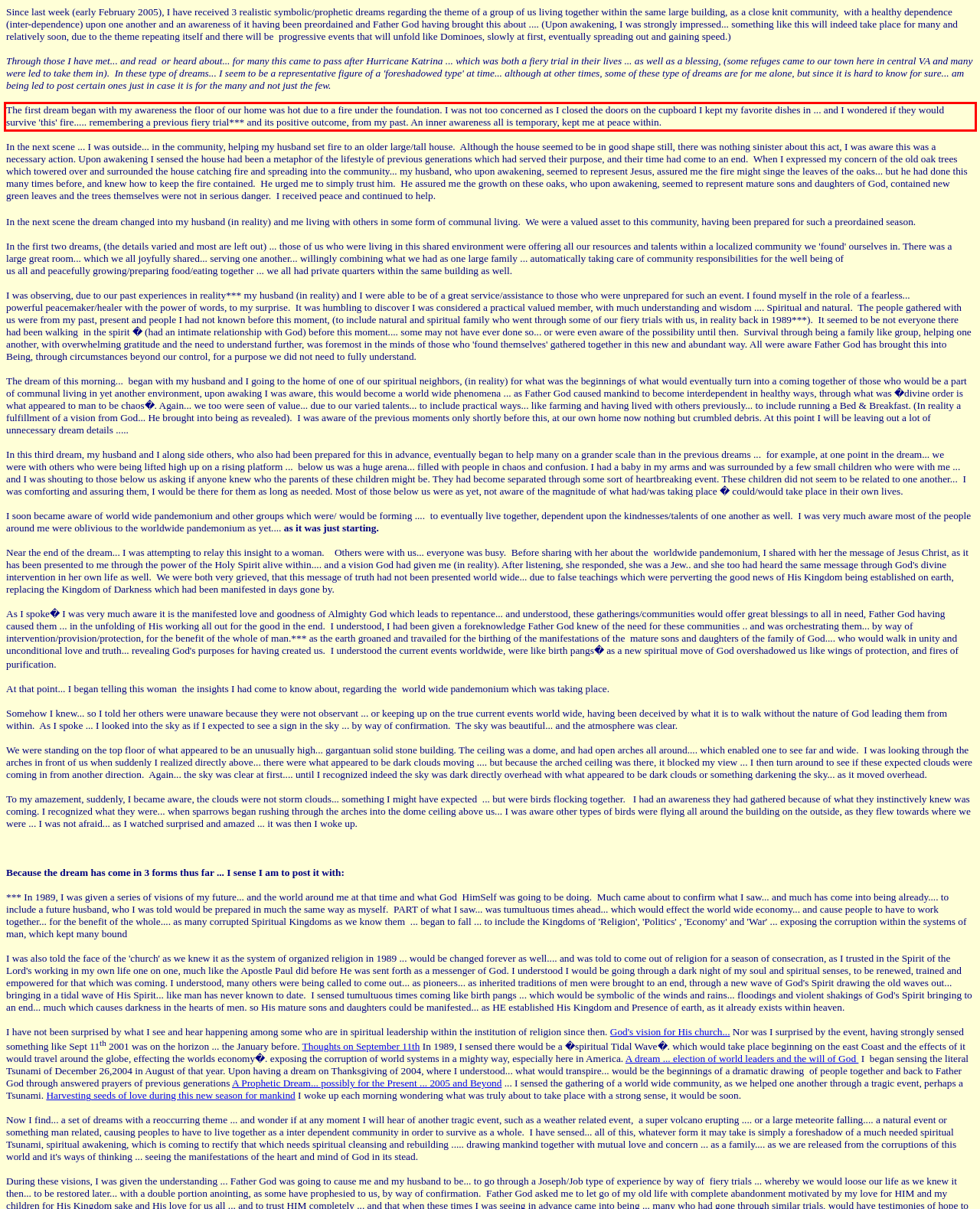Identify the text inside the red bounding box in the provided webpage screenshot and transcribe it.

The first dream began with my awareness the floor of our home was hot due to a fire under the foundation. I was not too concerned as I closed the doors on the cupboard I kept my favorite dishes in ... and I wondered if they would survive 'this' fire..... remembering a previous fiery trial*** and its positive outcome, from my past. An inner awareness all is temporary, kept me at peace within.